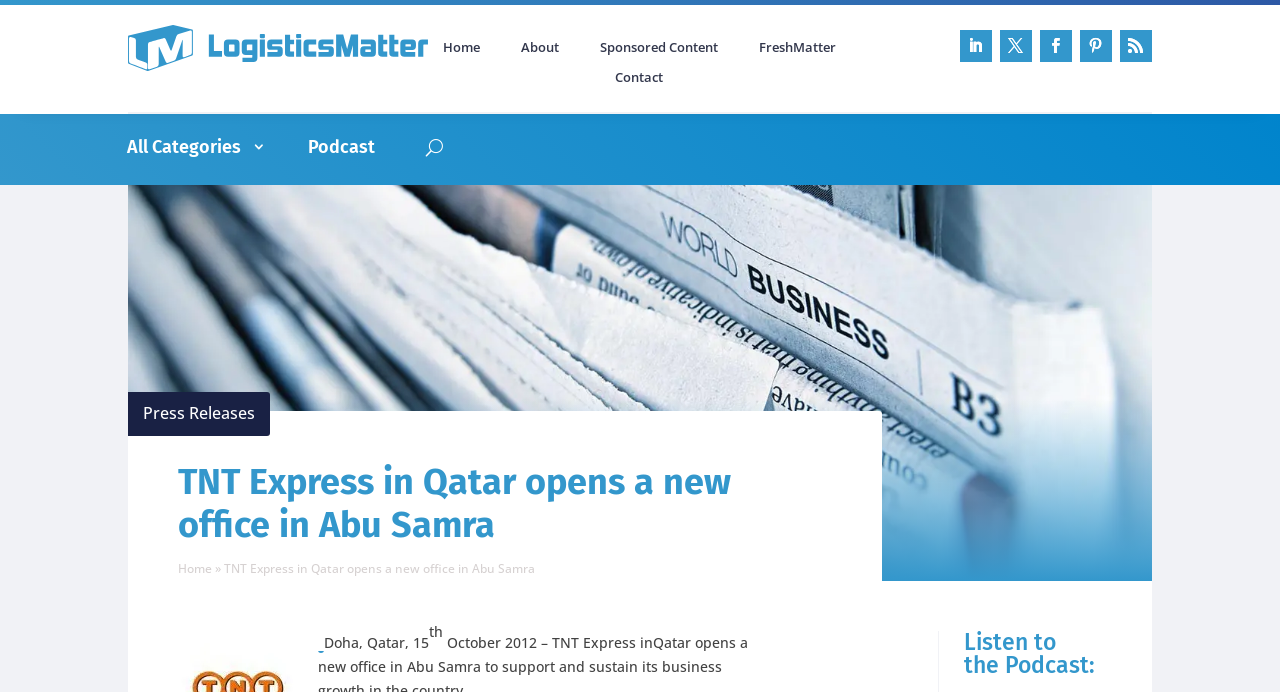Identify the bounding box coordinates of the area that should be clicked in order to complete the given instruction: "Click the Home link". The bounding box coordinates should be four float numbers between 0 and 1, i.e., [left, top, right, bottom].

[0.338, 0.058, 0.383, 0.09]